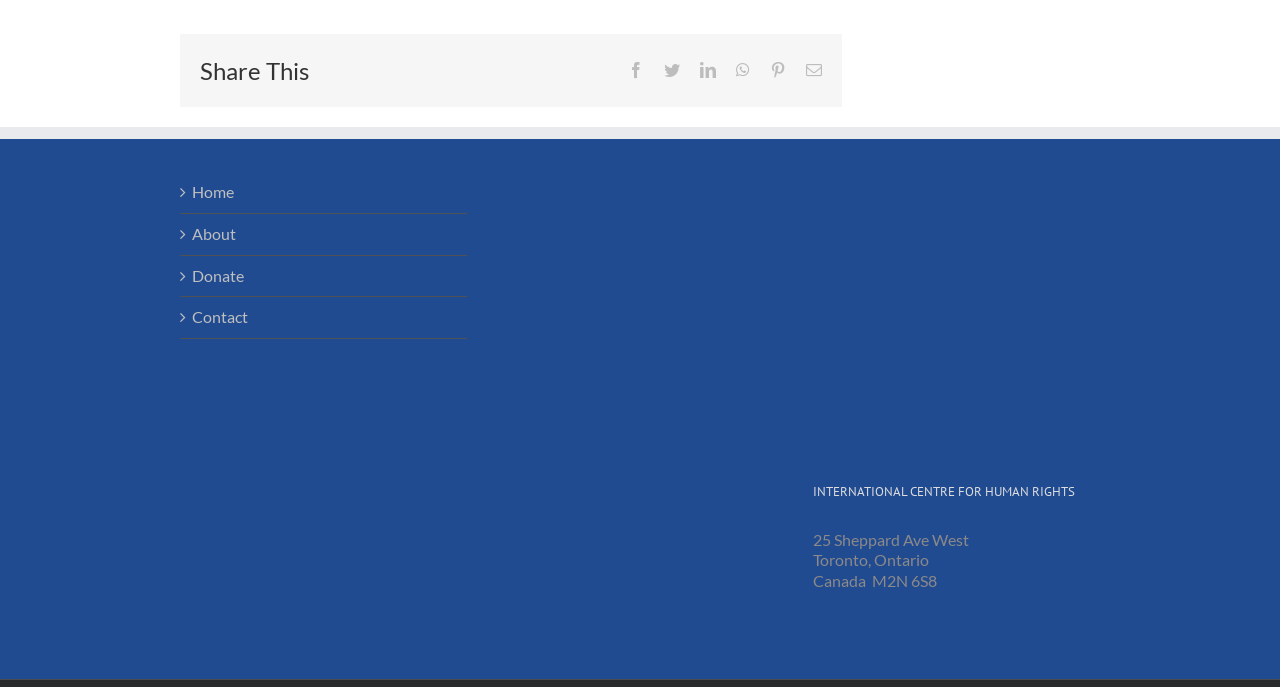Find the bounding box coordinates for the element that must be clicked to complete the instruction: "Share on Twitter". The coordinates should be four float numbers between 0 and 1, indicated as [left, top, right, bottom].

[0.519, 0.09, 0.532, 0.113]